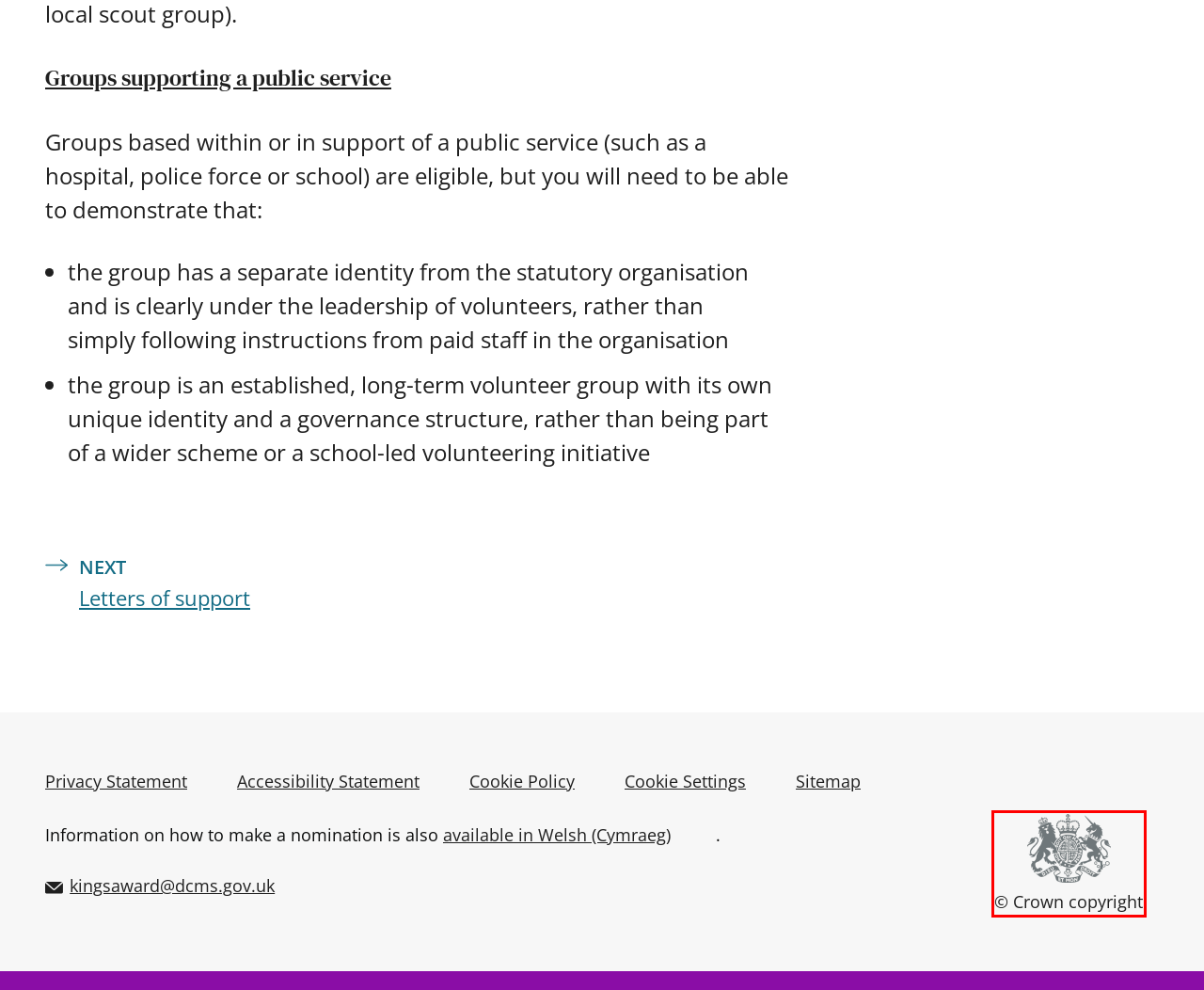Review the webpage screenshot provided, noting the red bounding box around a UI element. Choose the description that best matches the new webpage after clicking the element within the bounding box. The following are the options:
A. The King's Award for Voluntary Service - official website
B. Nominate - The King's Award for Voluntary Service
C. Letters of support - The King's Award for Voluntary Service
D. Awardees - The King's Award for Voluntary Service
E. Awards process - The King's Award for Voluntary Service
F. Volunteering - The King's Award for Voluntary Service
G. Crown copyright - Re-using PSI
H. Sign in to King's Award for Voluntary Service

G